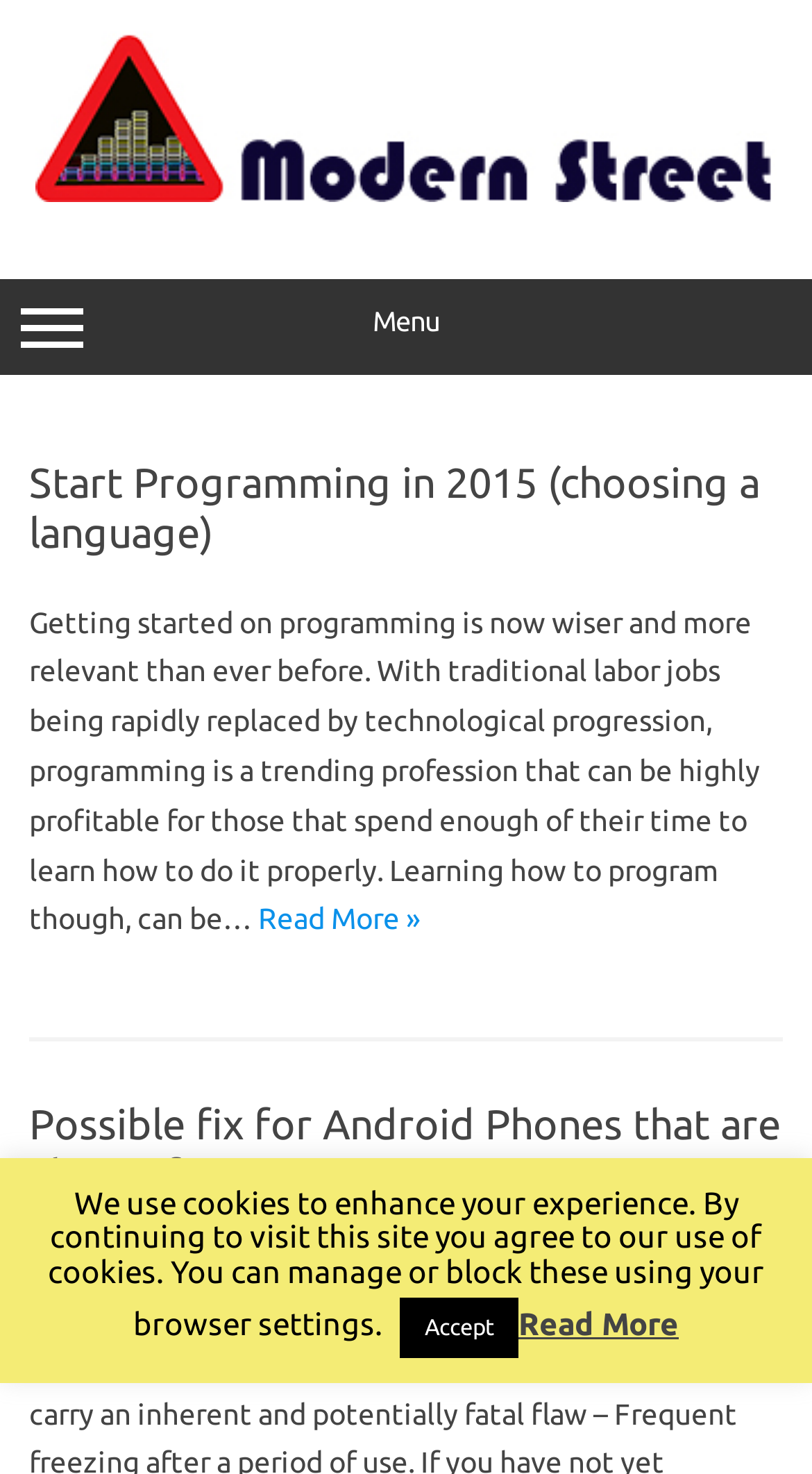Given the description: "Accept", determine the bounding box coordinates of the UI element. The coordinates should be formatted as four float numbers between 0 and 1, [left, top, right, bottom].

[0.492, 0.88, 0.638, 0.921]